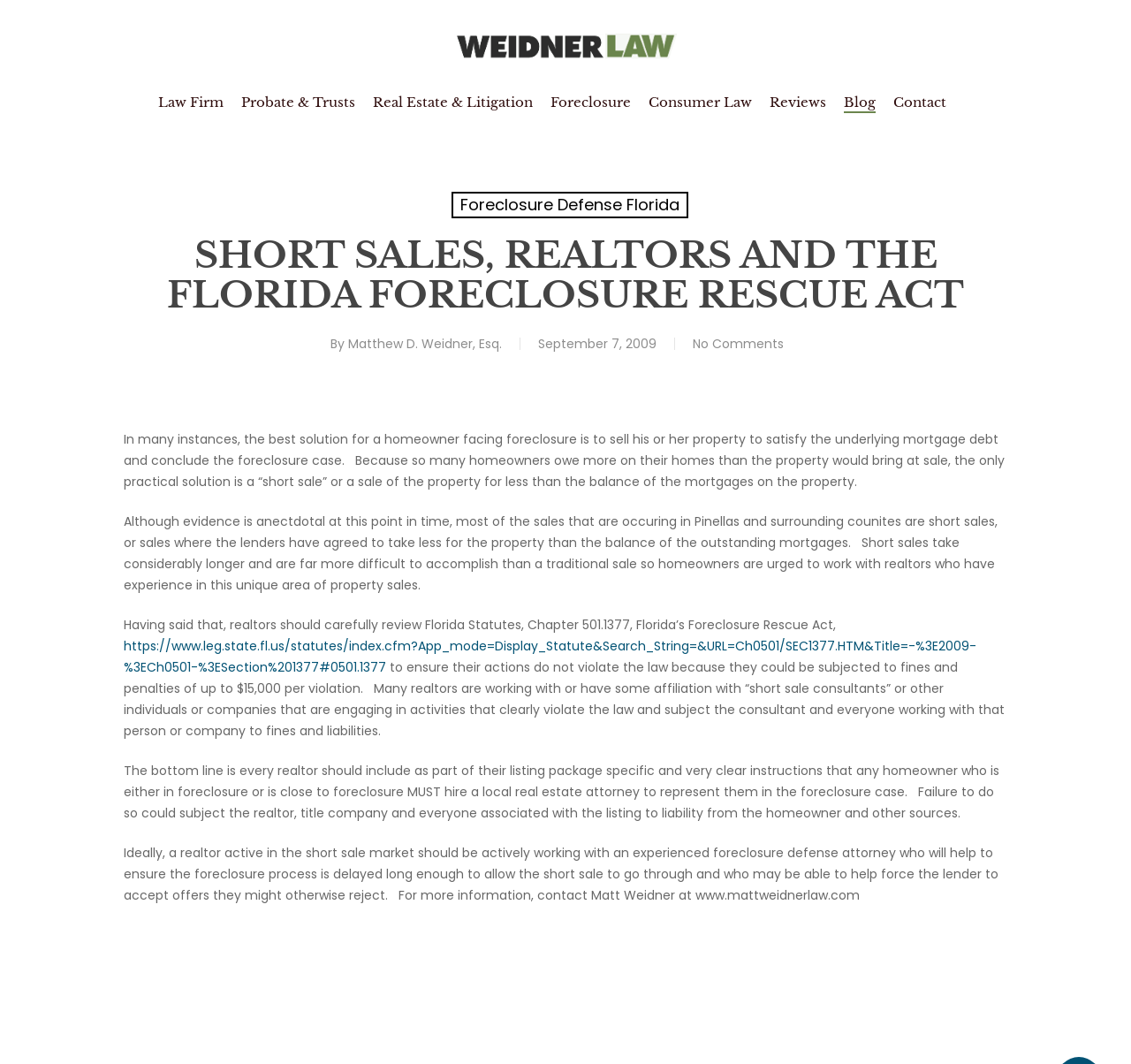Determine the main headline from the webpage and extract its text.

SHORT SALES, REALTORS AND THE FLORIDA FORECLOSURE RESCUE ACT